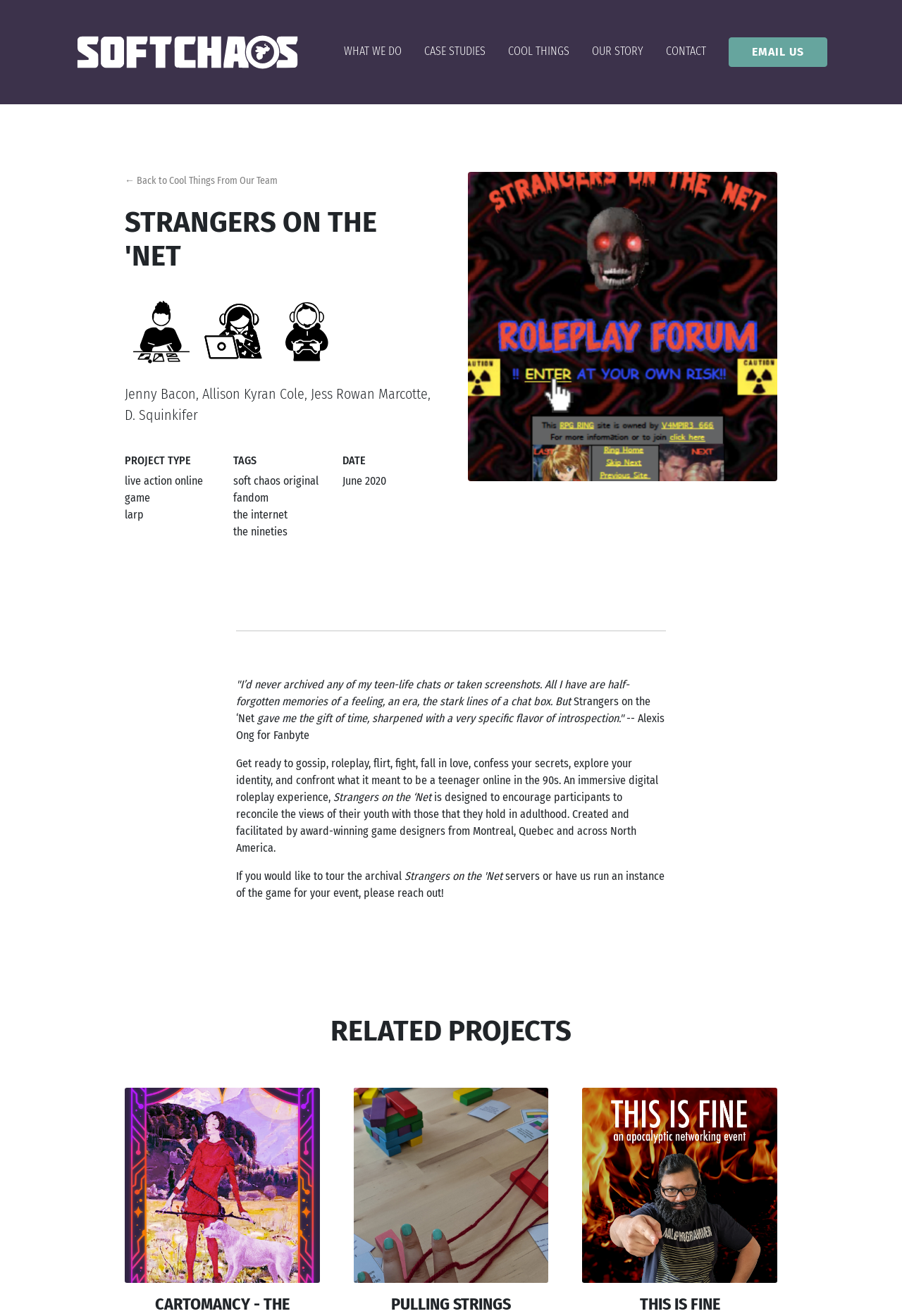Can you specify the bounding box coordinates of the area that needs to be clicked to fulfill the following instruction: "Read the 'RELATED PROJECTS' section"?

[0.138, 0.771, 0.862, 0.822]